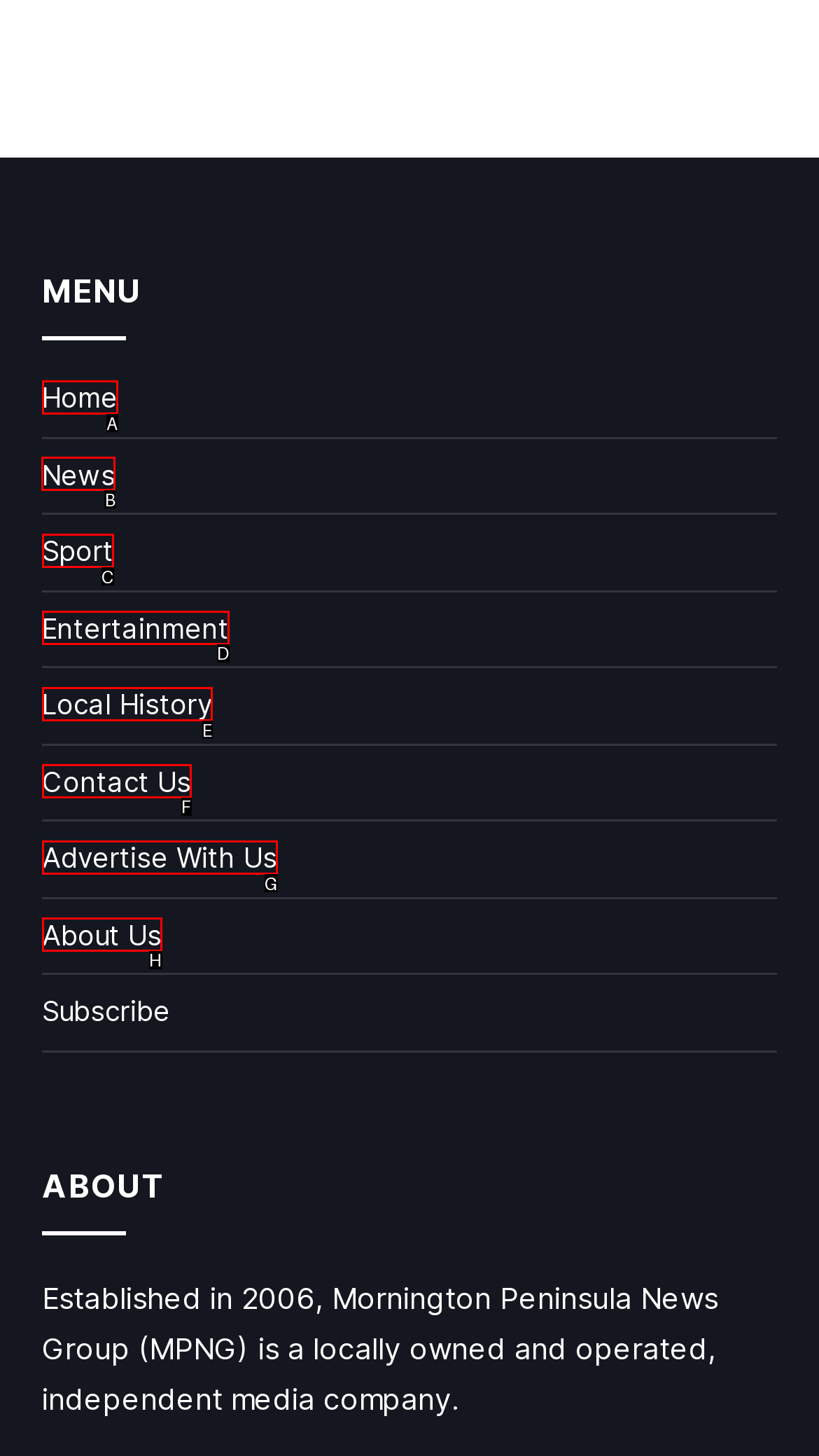From the given choices, which option should you click to complete this task: read news? Answer with the letter of the correct option.

B